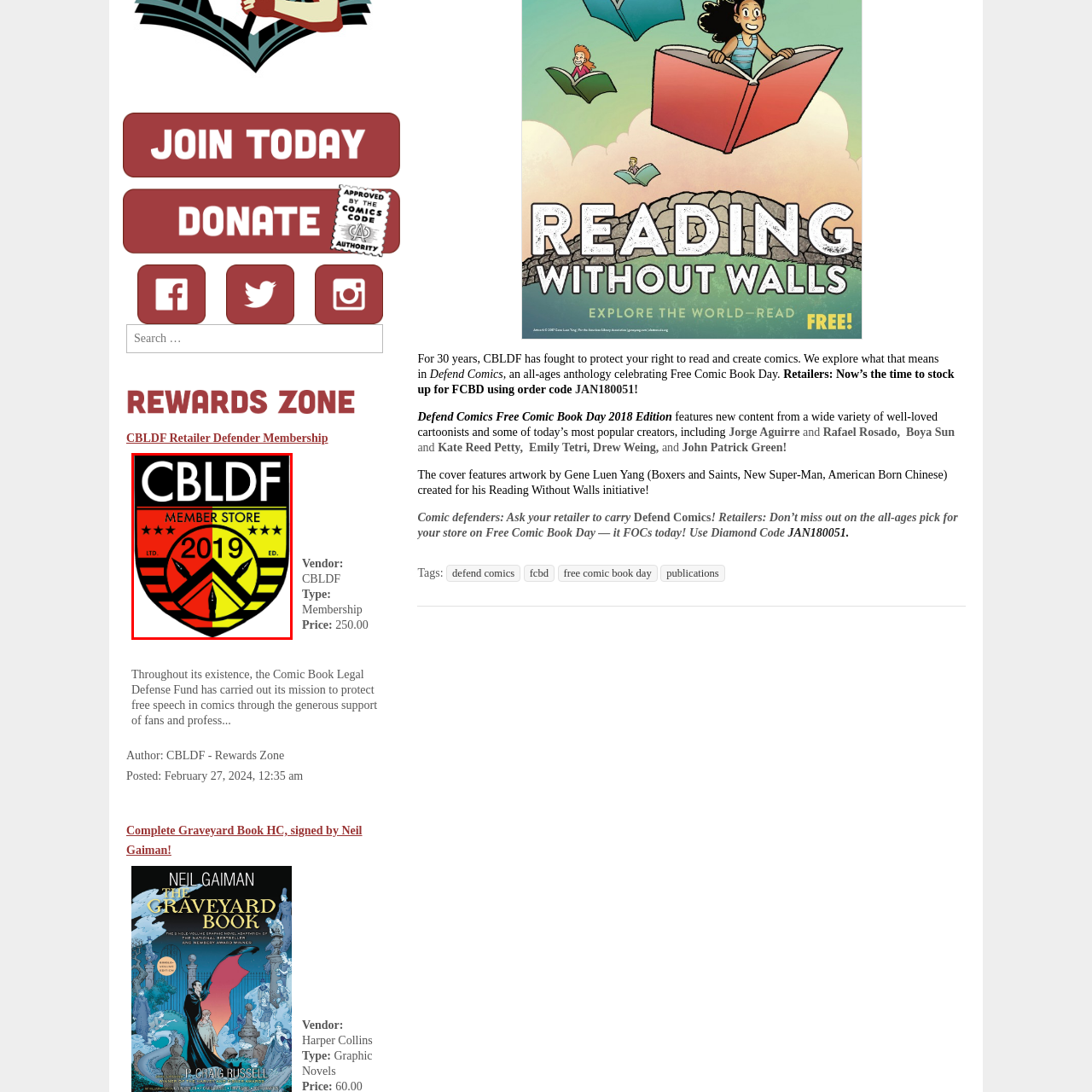What is the significance of the stars in the design?
Examine the content inside the red bounding box in the image and provide a thorough answer to the question based on that visual information.

The stars in the design add a celebratory element to the logo, highlighting the achievements of the Comic Book Legal Defense Fund (CBLDF) in advocating for free speech in comics.